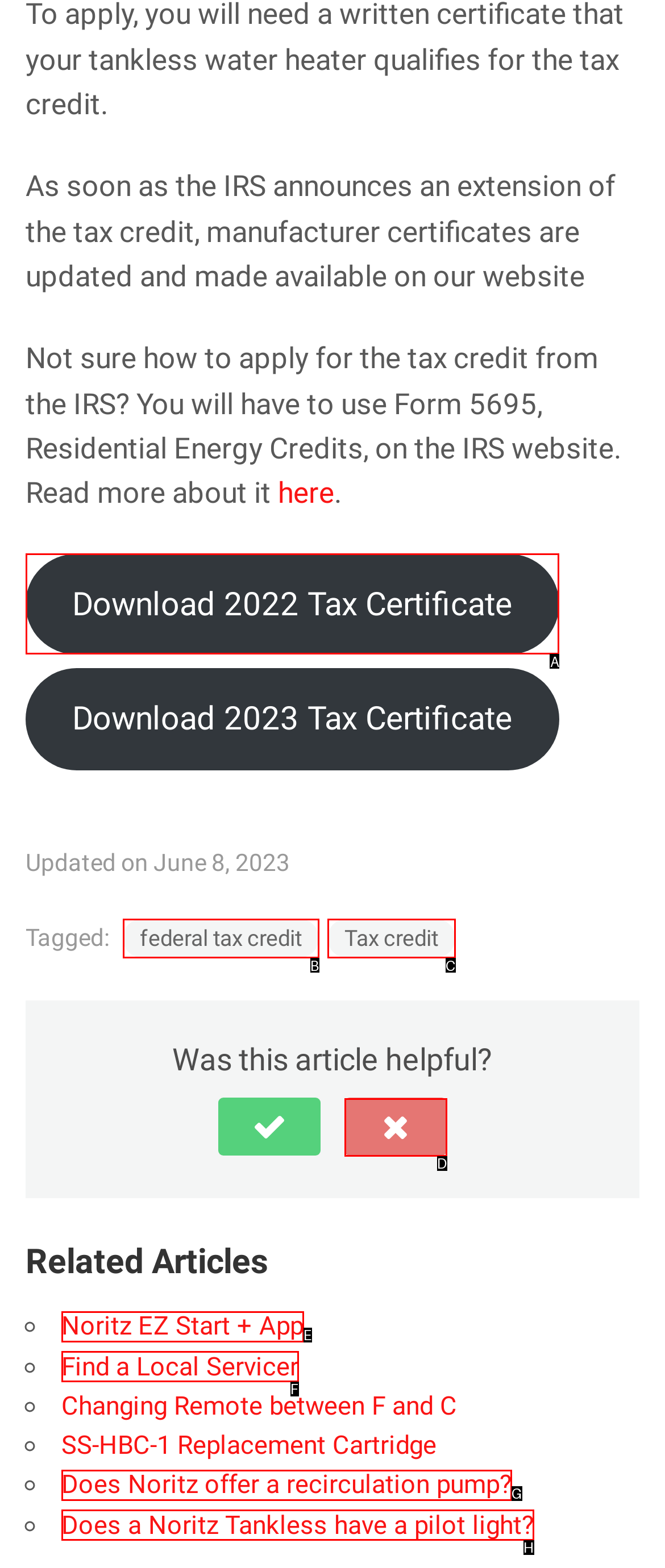Tell me which one HTML element best matches the description: Noritz EZ Start + App Answer with the option's letter from the given choices directly.

E